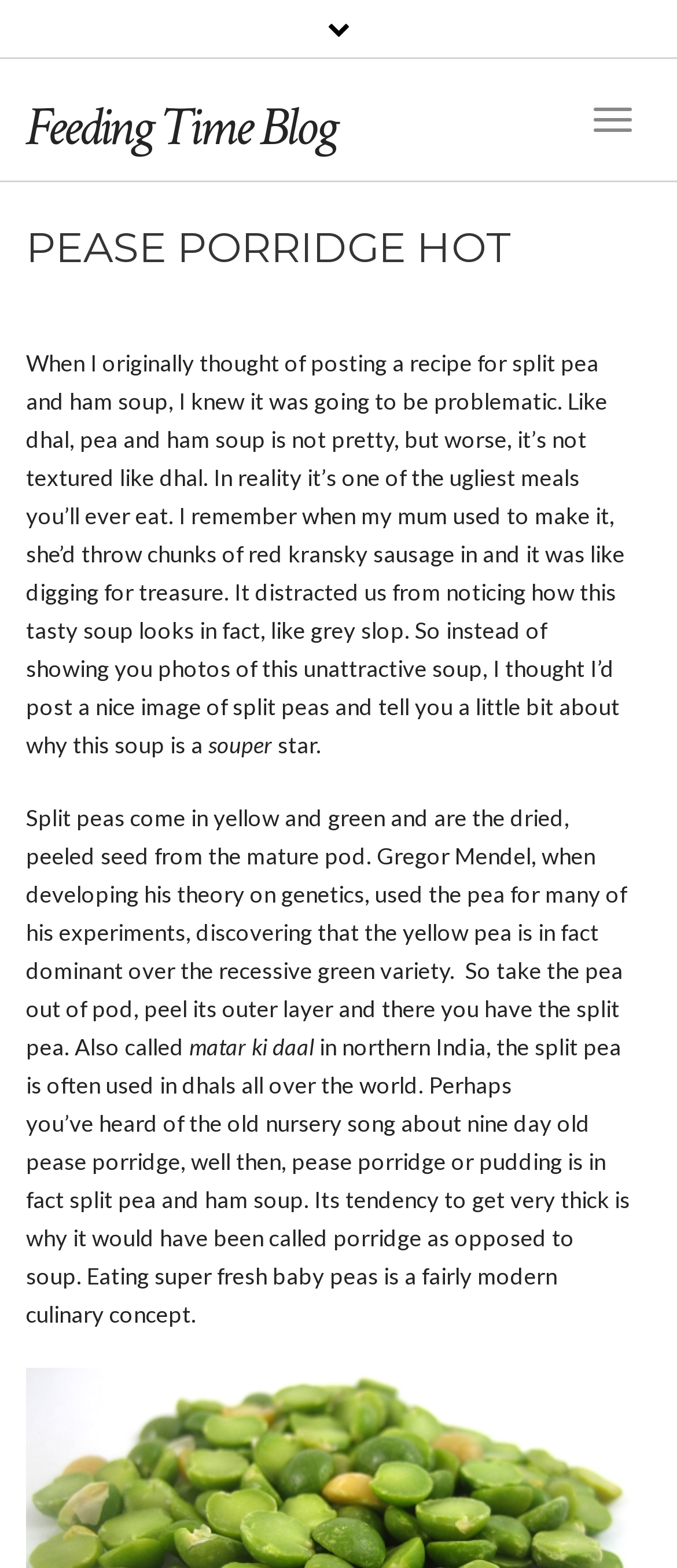Extract the bounding box of the UI element described as: "Feeding Time Blog".

[0.038, 0.059, 0.495, 0.104]